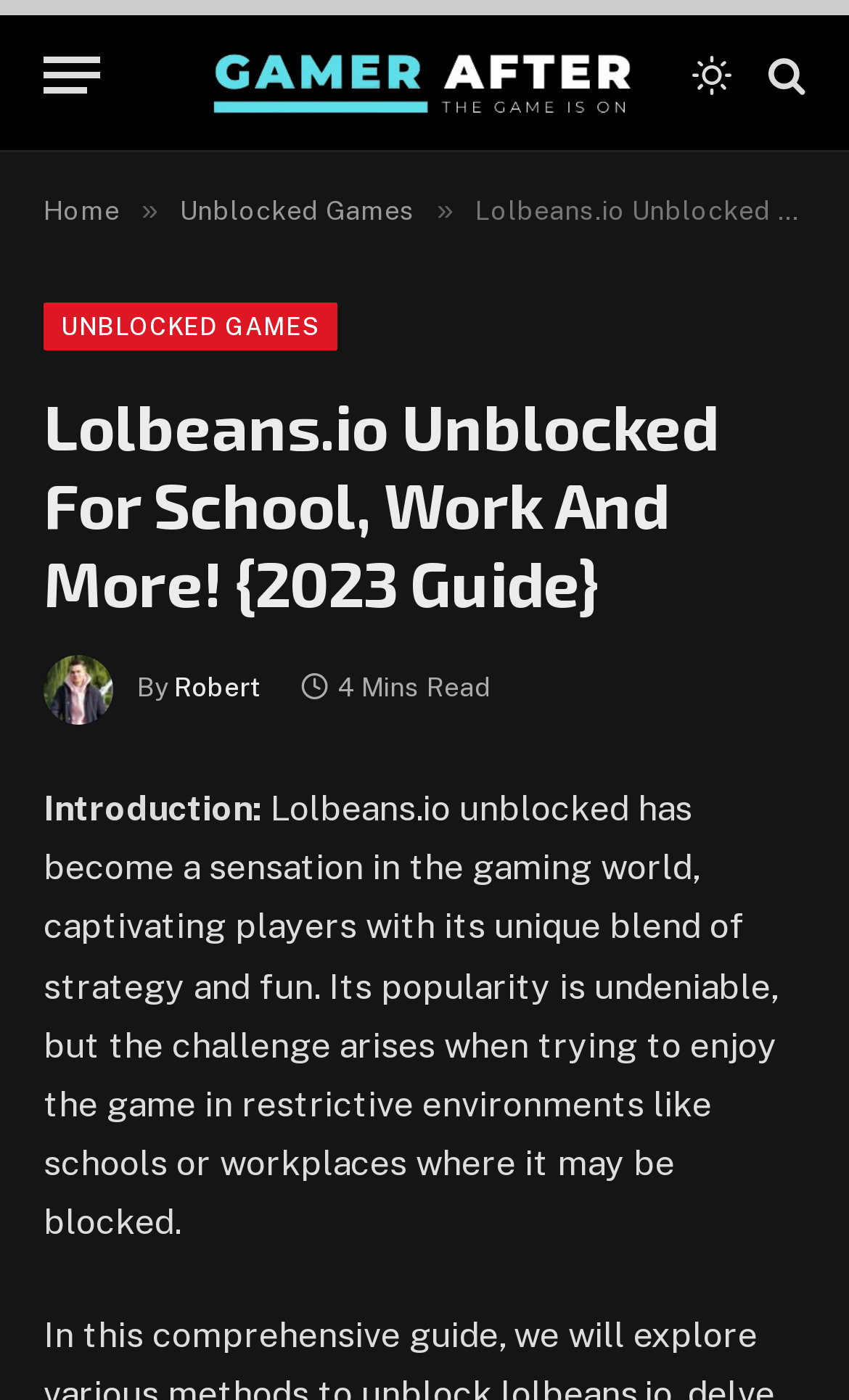Based on the image, please respond to the question with as much detail as possible:
What is the author of the article?

The author of the article is mentioned as 'Robert' which is a link and also has an associated image.